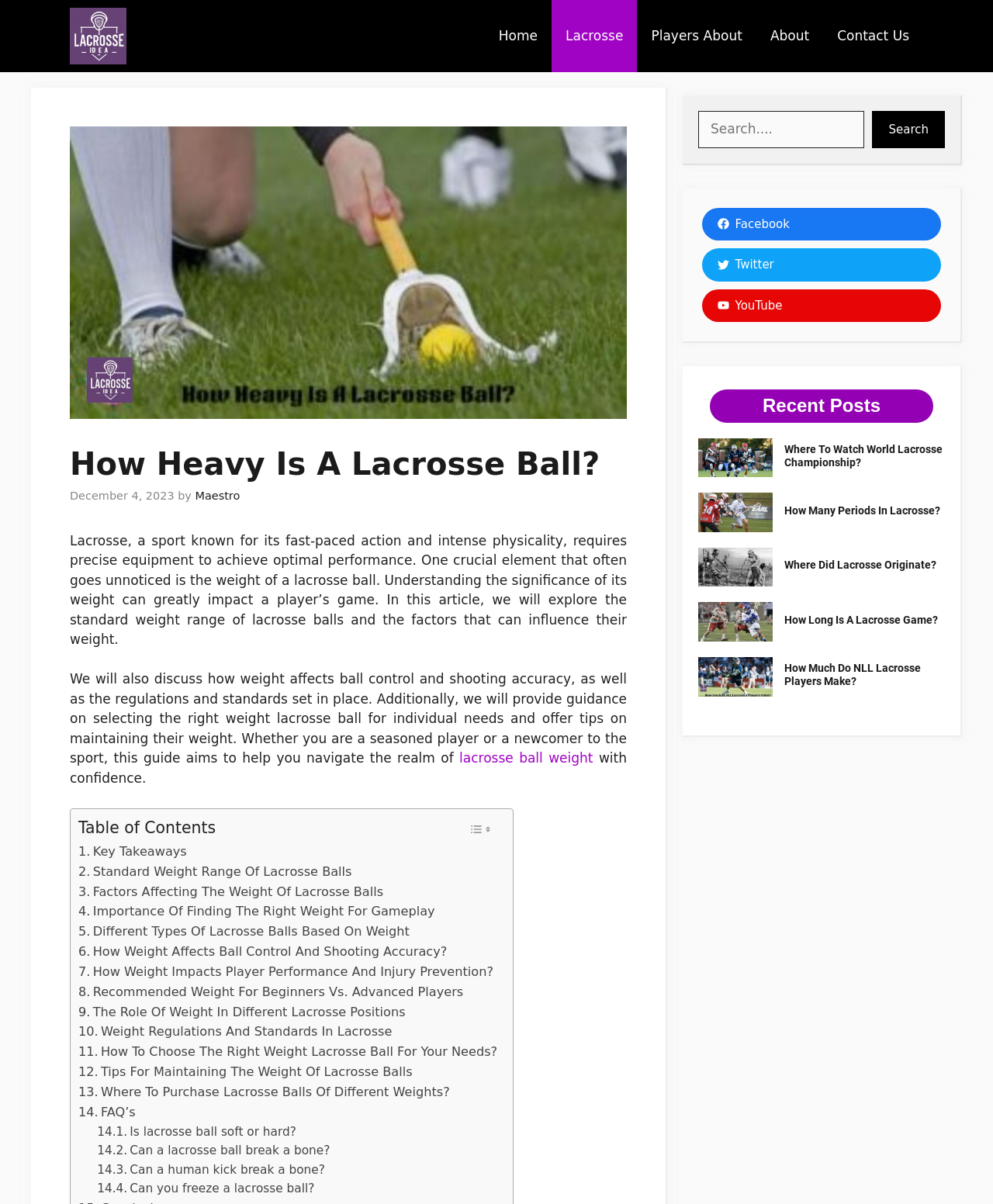Identify the bounding box of the UI element that matches this description: "YouTube".

[0.707, 0.24, 0.948, 0.267]